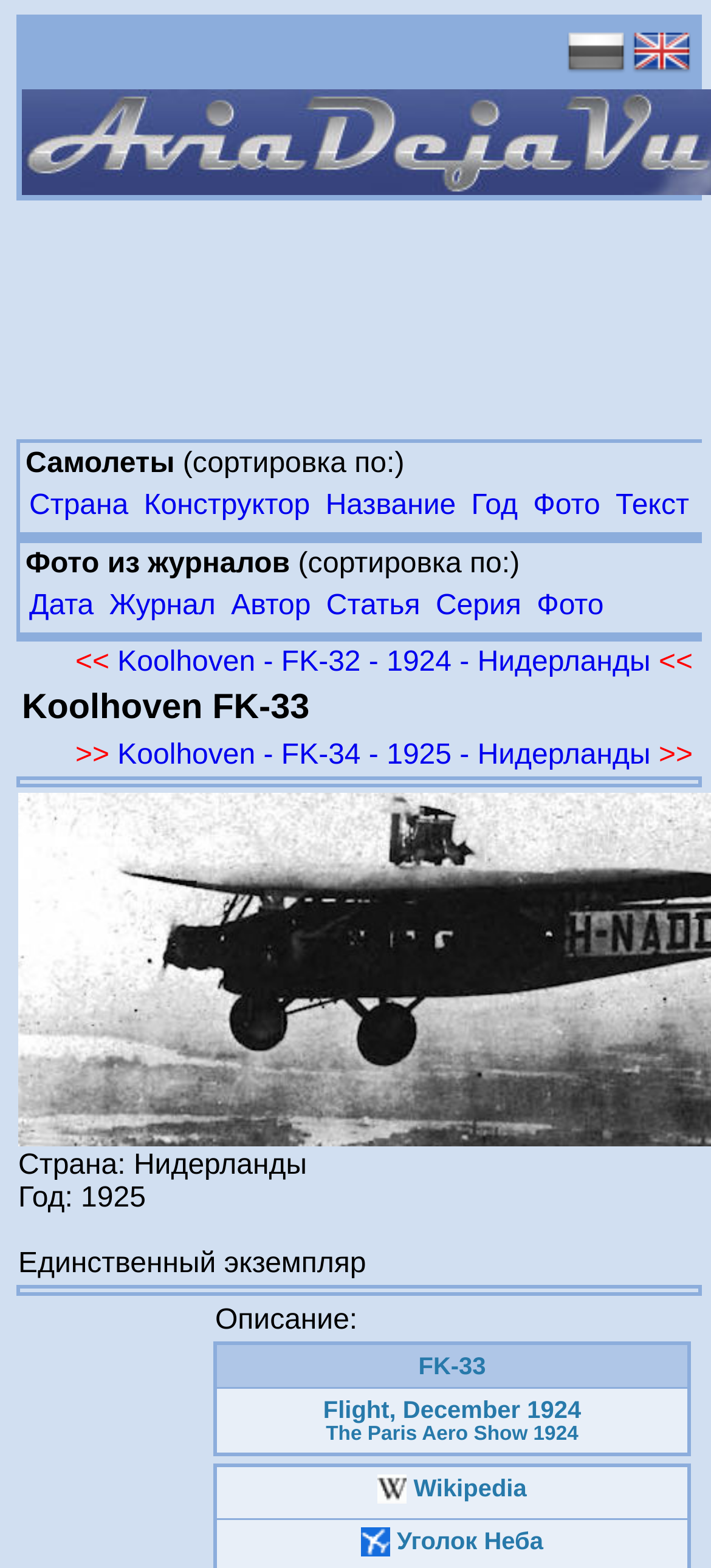Specify the bounding box coordinates of the element's area that should be clicked to execute the given instruction: "Go to previous page". The coordinates should be four float numbers between 0 and 1, i.e., [left, top, right, bottom].

[0.106, 0.413, 0.974, 0.432]